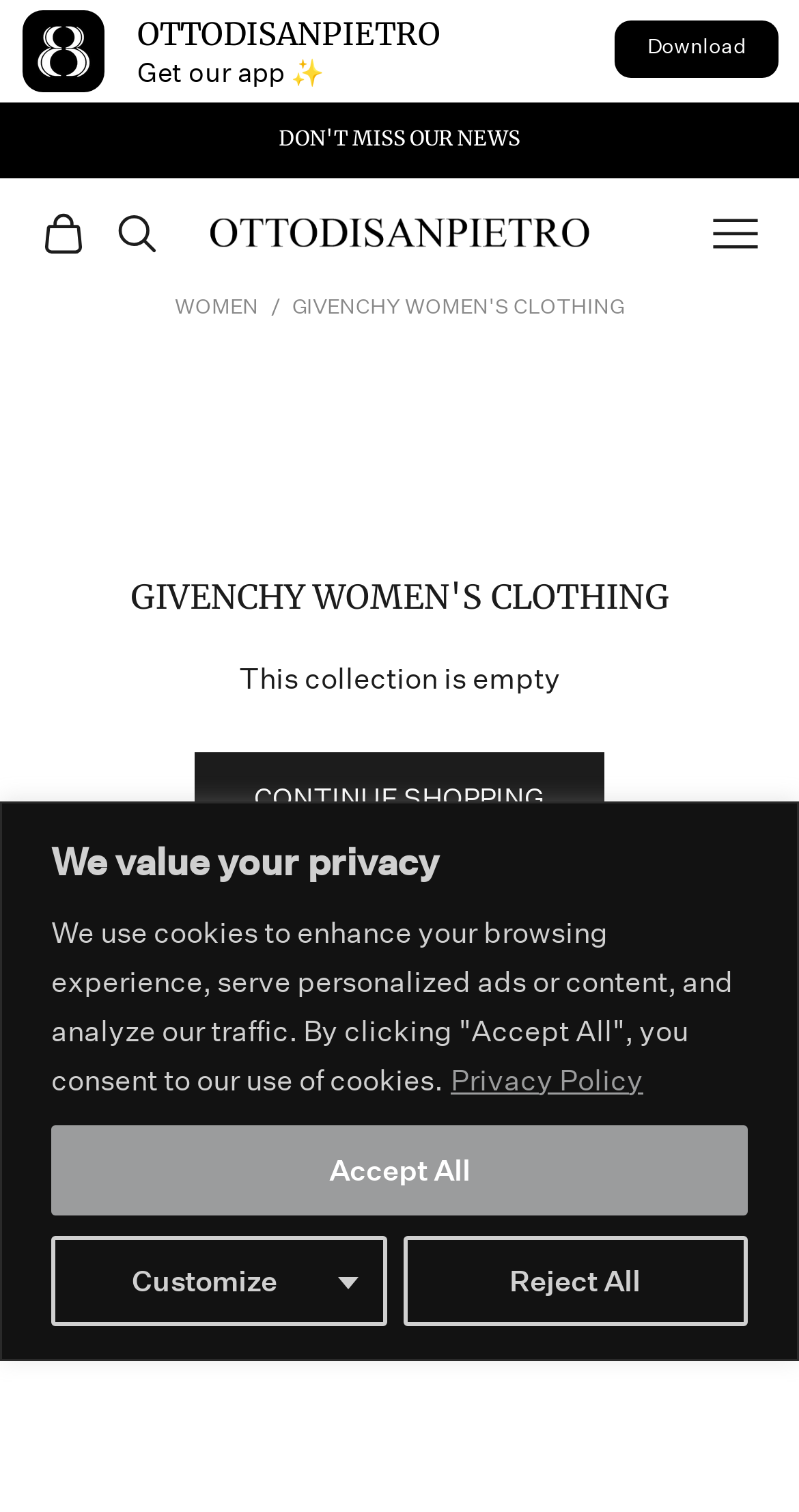Using the element description Open cart 0, predict the bounding box coordinates for the UI element. Provide the coordinates in (top-left x, top-left y, bottom-right x, bottom-right y) format with values ranging from 0 to 1.

[0.051, 0.139, 0.108, 0.169]